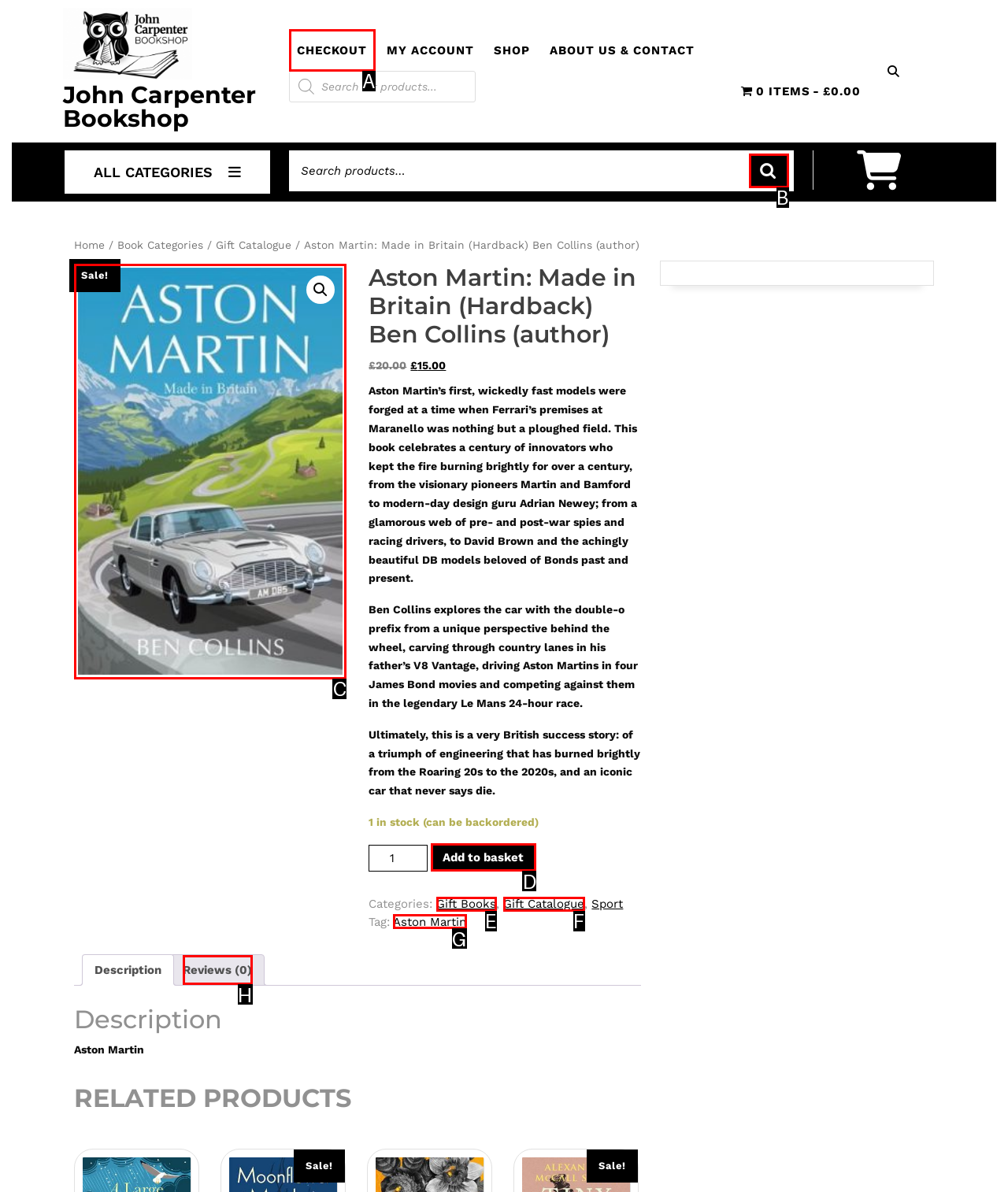Point out the HTML element I should click to achieve the following task: Add to basket Provide the letter of the selected option from the choices.

D